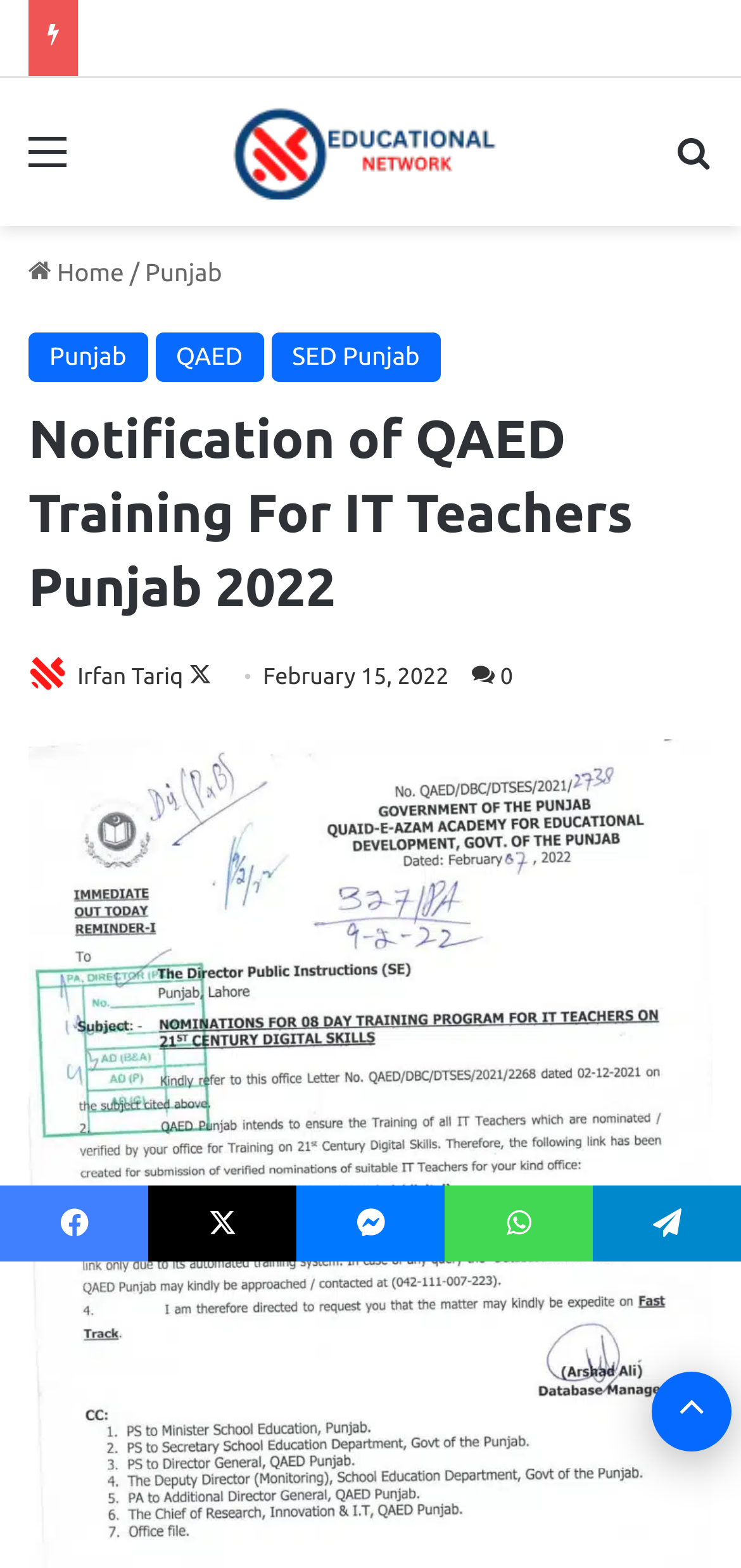Kindly provide the bounding box coordinates of the section you need to click on to fulfill the given instruction: "Search for something".

[0.91, 0.079, 0.962, 0.133]